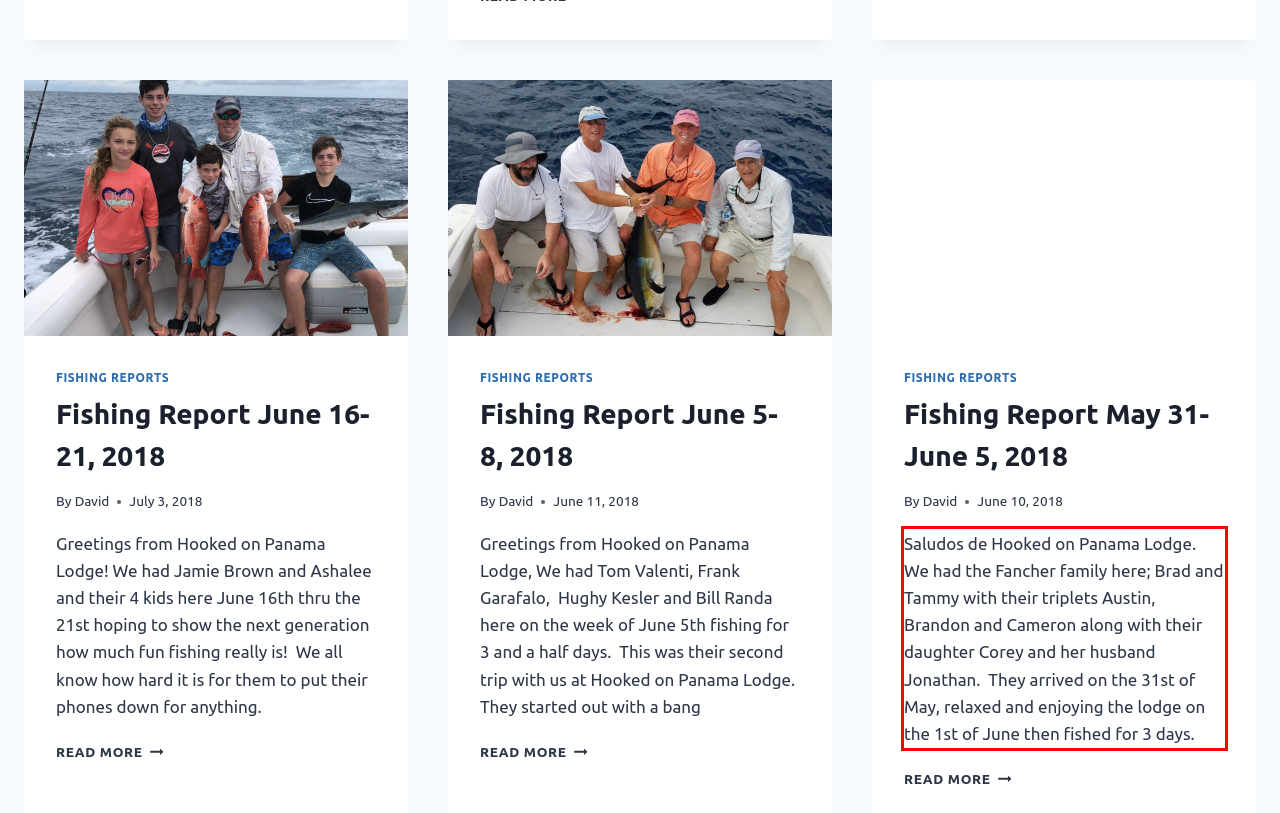With the given screenshot of a webpage, locate the red rectangle bounding box and extract the text content using OCR.

Saludos de Hooked on Panama Lodge. We had the Fancher family here; Brad and Tammy with their triplets Austin, Brandon and Cameron along with their daughter Corey and her husband Jonathan. They arrived on the 31st of May, relaxed and enjoying the lodge on the 1st of June then fished for 3 days.